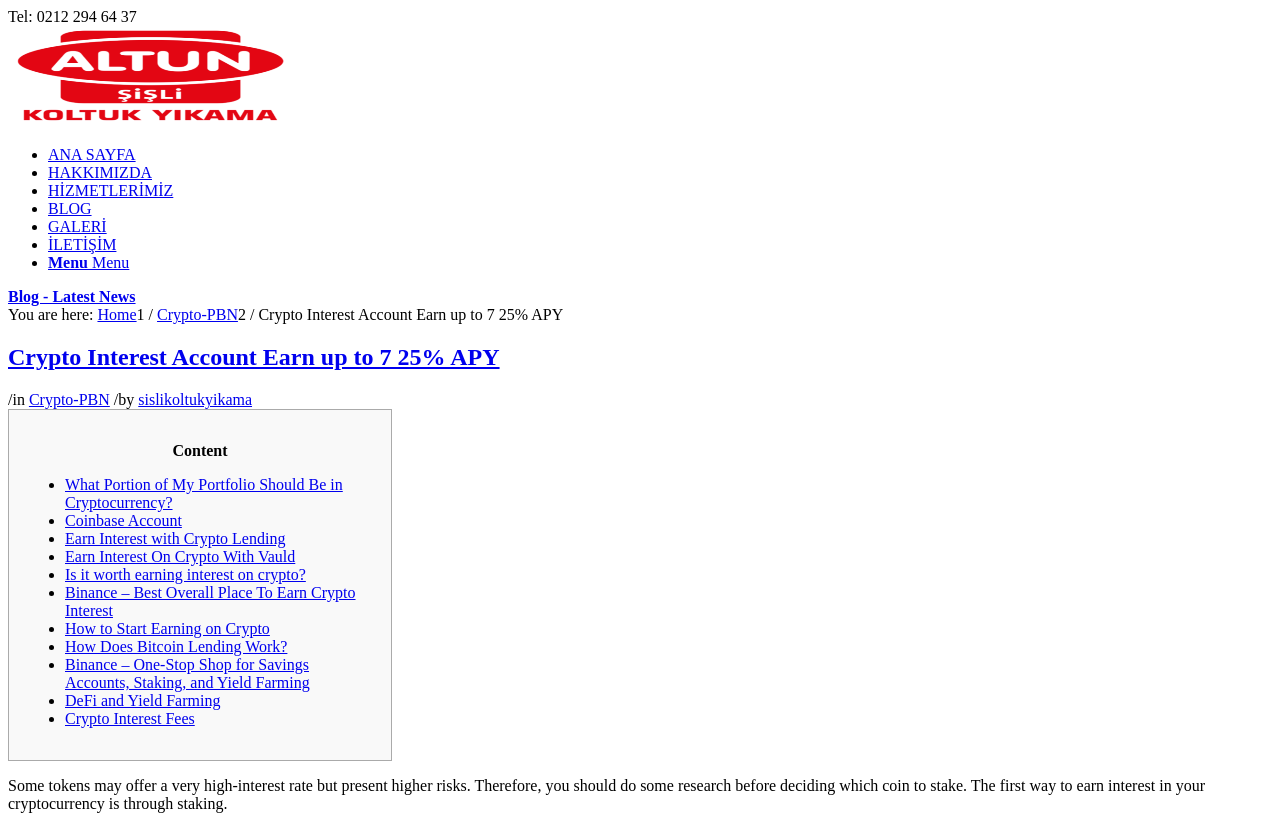Find and specify the bounding box coordinates that correspond to the clickable region for the instruction: "Read 'What Portion of My Portfolio Should Be in Cryptocurrency?'".

[0.051, 0.573, 0.268, 0.615]